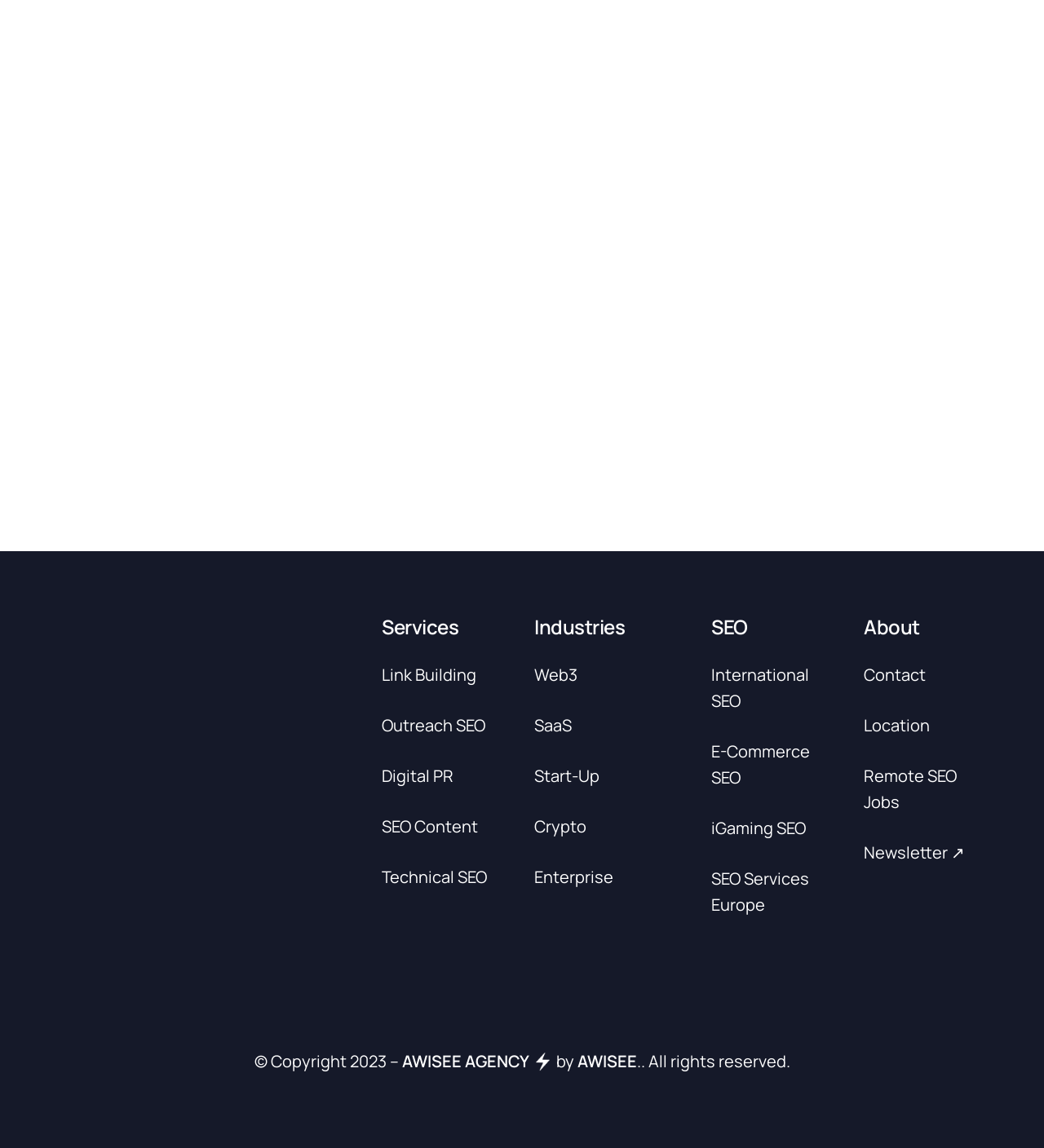Could you provide the bounding box coordinates for the portion of the screen to click to complete this instruction: "Explore Industries"?

[0.512, 0.537, 0.634, 0.556]